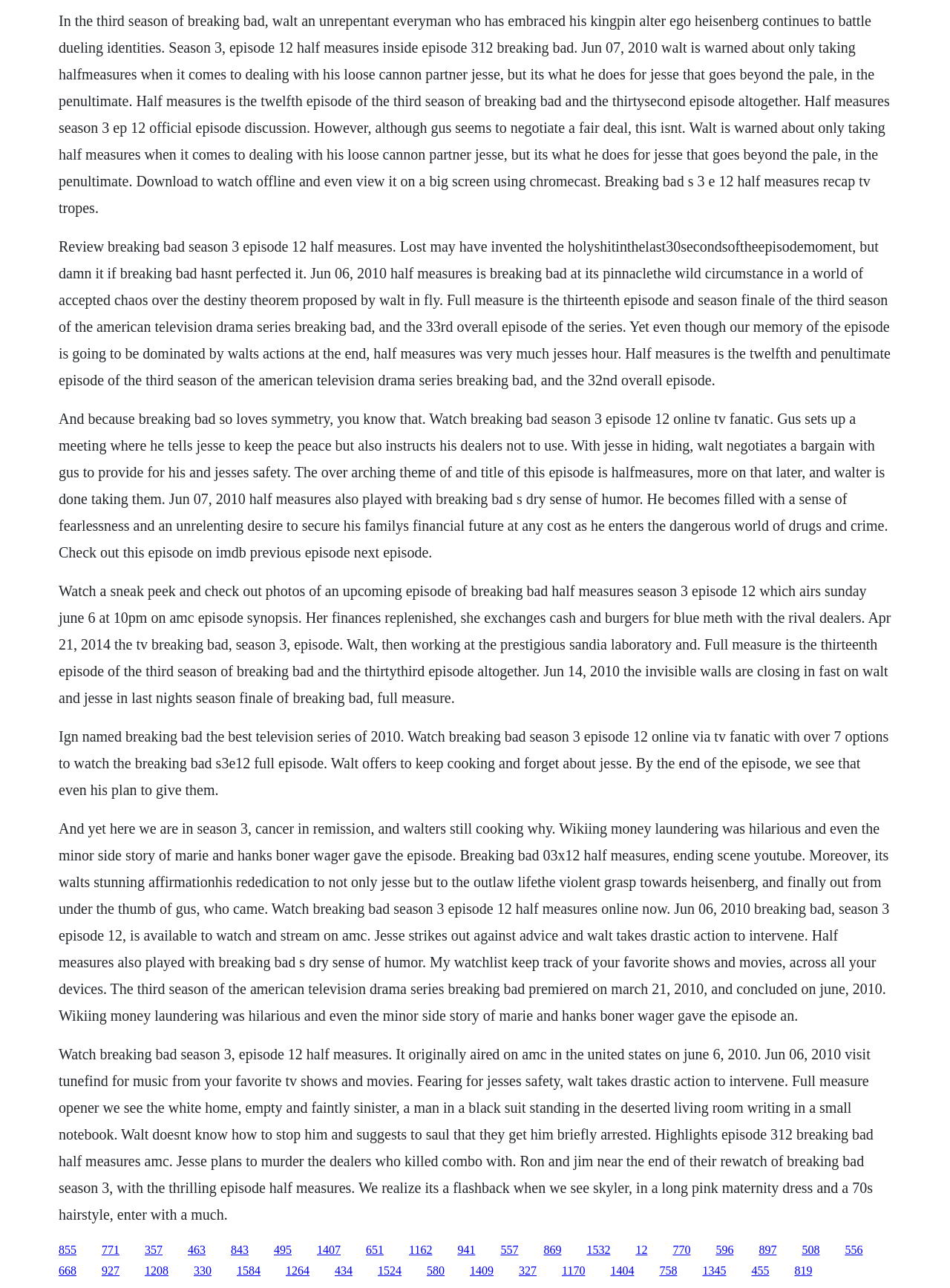Identify the bounding box coordinates of the clickable region required to complete the instruction: "Watch a sneak peek of Breaking Bad Half Measures". The coordinates should be given as four float numbers within the range of 0 and 1, i.e., [left, top, right, bottom].

[0.062, 0.565, 0.935, 0.619]